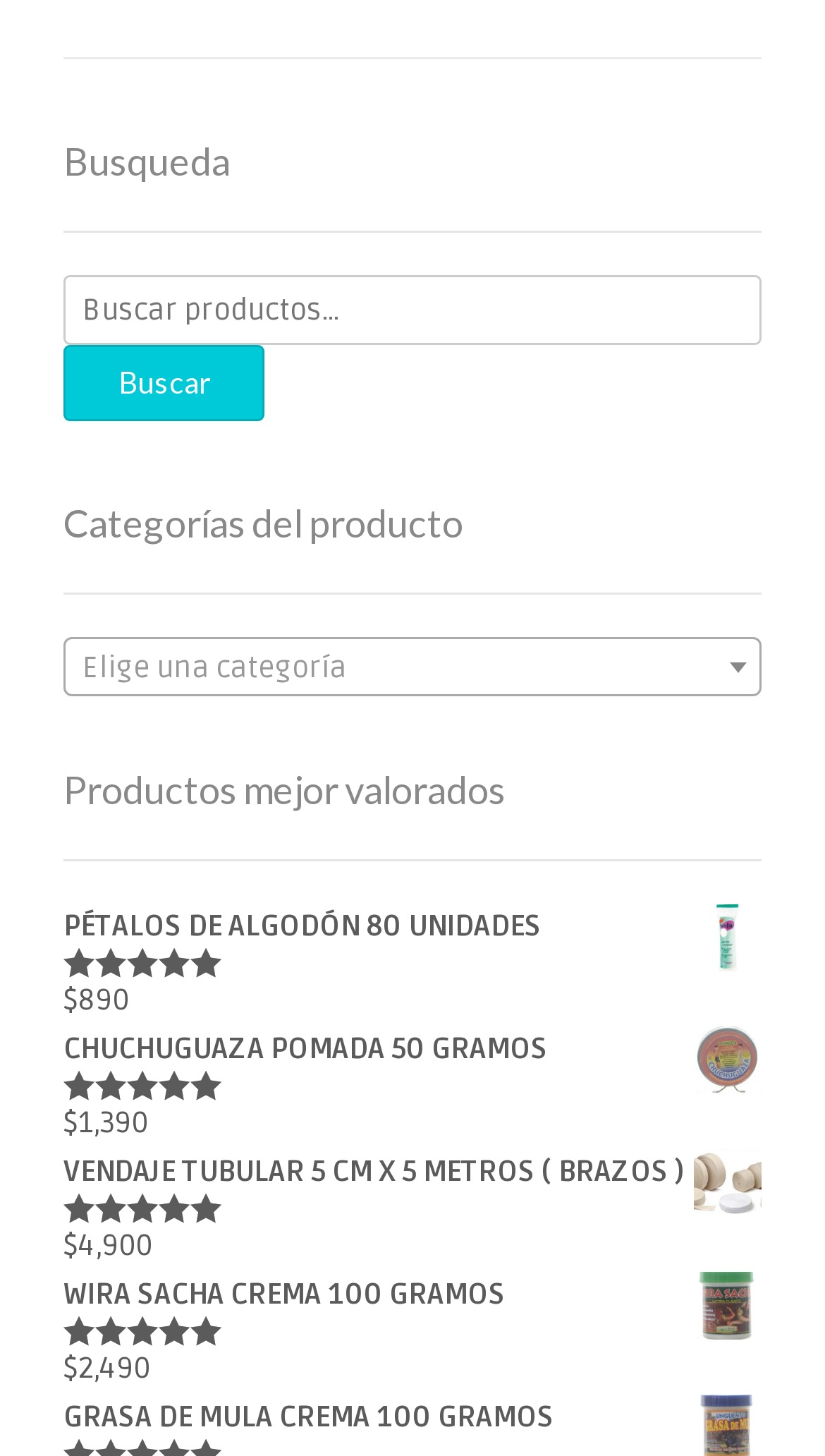What is the price of the product 'PÉTALOS DE ALGODÓN 80 UNIDADES'?
Provide a detailed answer to the question, using the image to inform your response.

I found the product 'PÉTALOS DE ALGODÓN 80 UNIDADES' on the webpage and looked for the corresponding price information. The price is displayed as '$' followed by the numerical value '890', which indicates that the price of this product is $890.